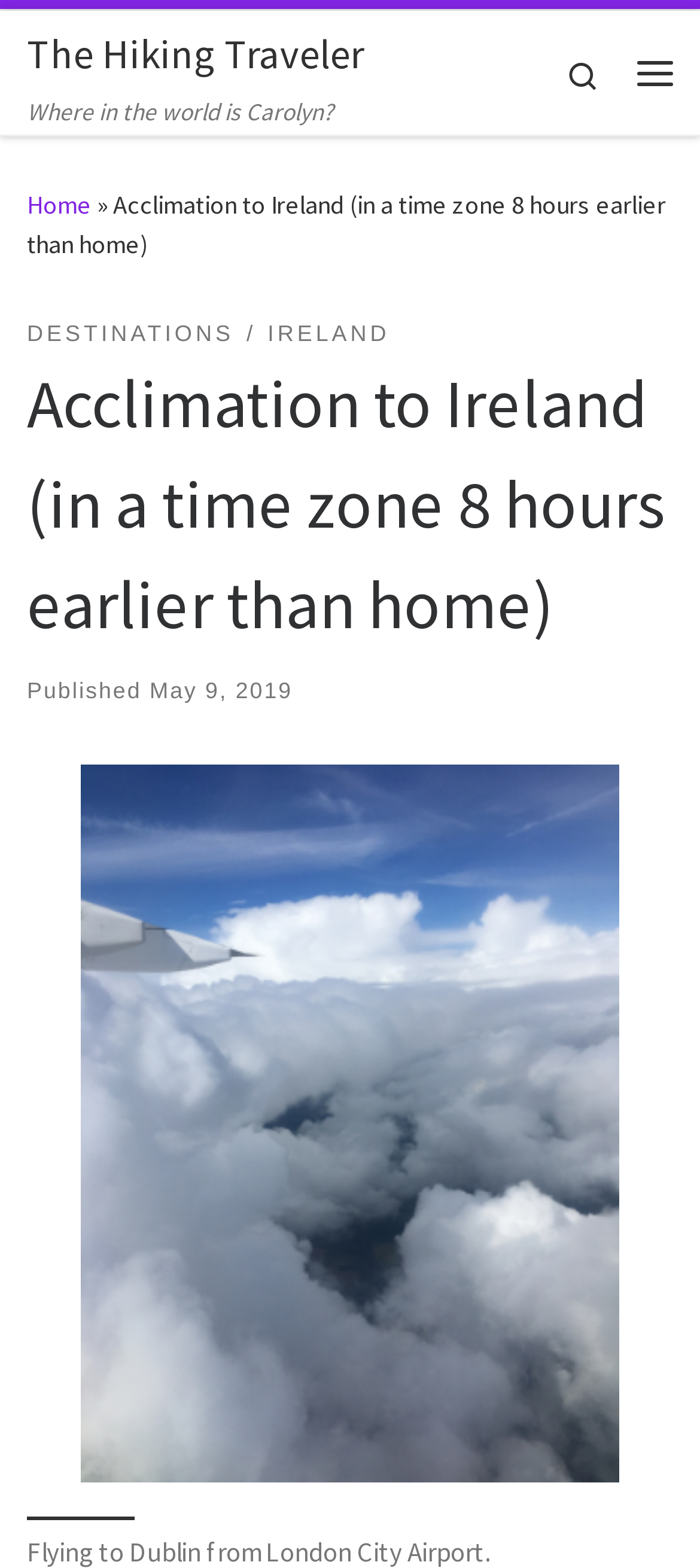What is the category of the article?
From the image, provide a succinct answer in one word or a short phrase.

DESTINATIONS / IRELAND